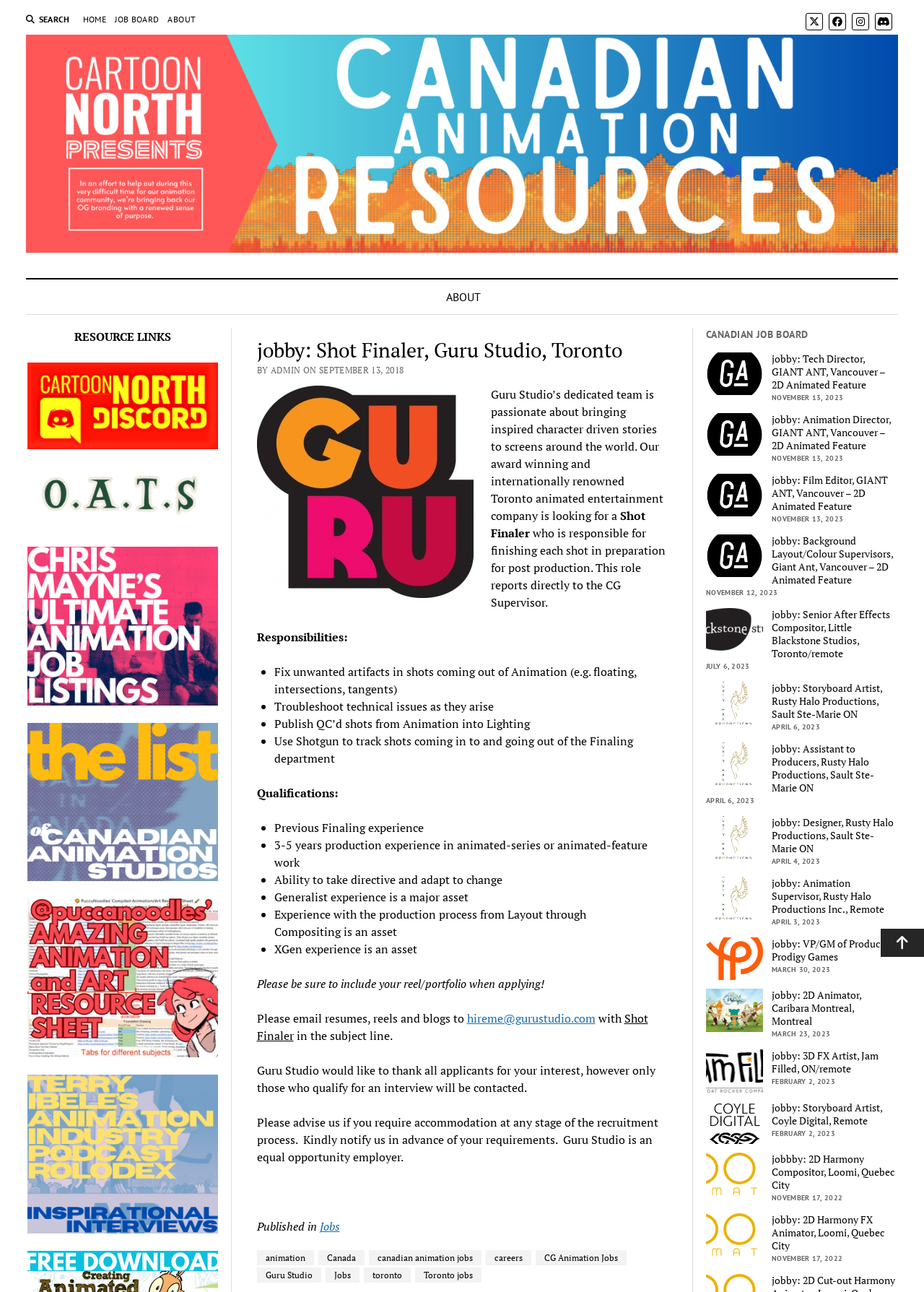Predict the bounding box coordinates of the area that should be clicked to accomplish the following instruction: "Check the 'NEWS' section". The bounding box coordinates should consist of four float numbers between 0 and 1, i.e., [left, top, right, bottom].

None